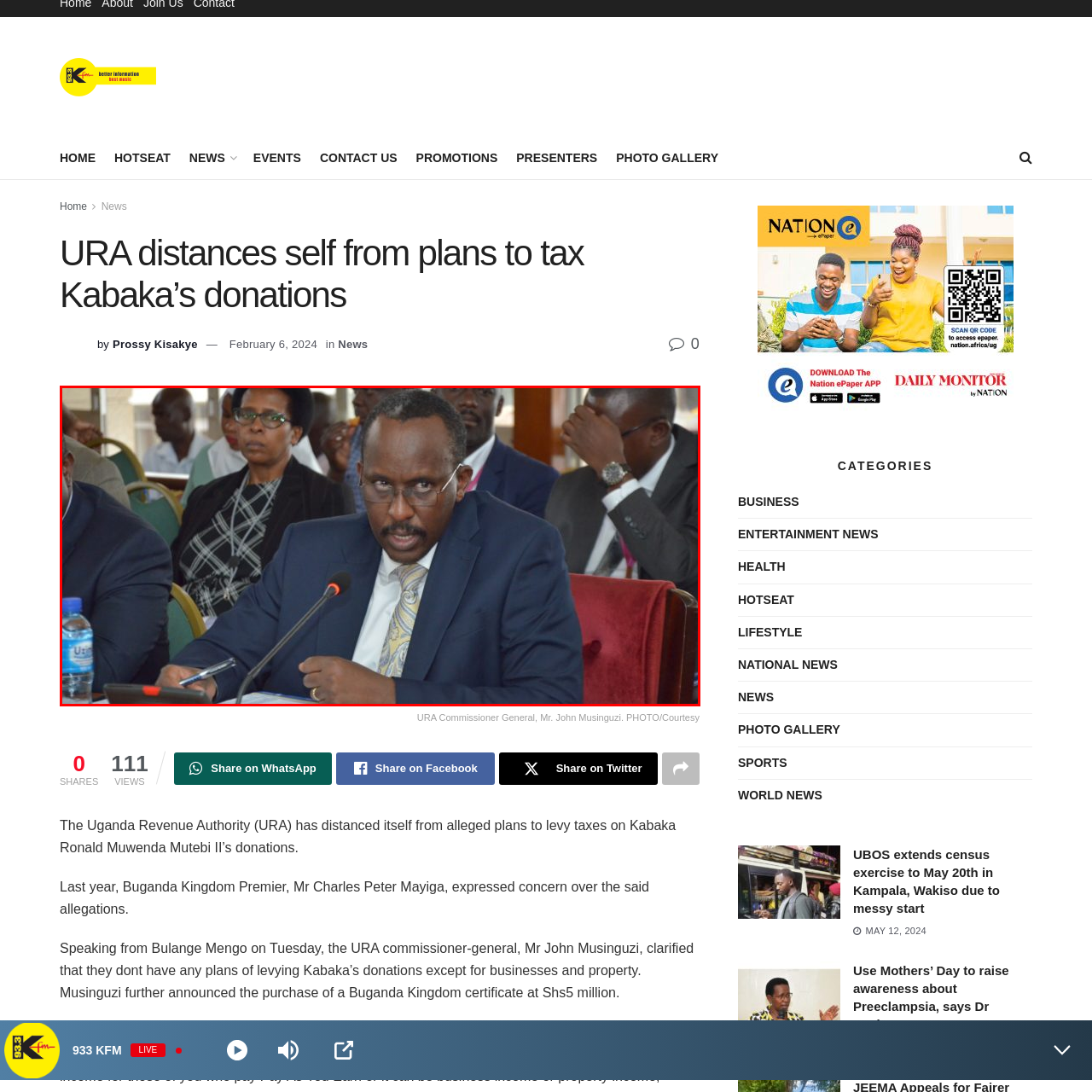What is the atmosphere of the setting?
Analyze the image within the red frame and provide a concise answer using only one word or a short phrase.

Serious